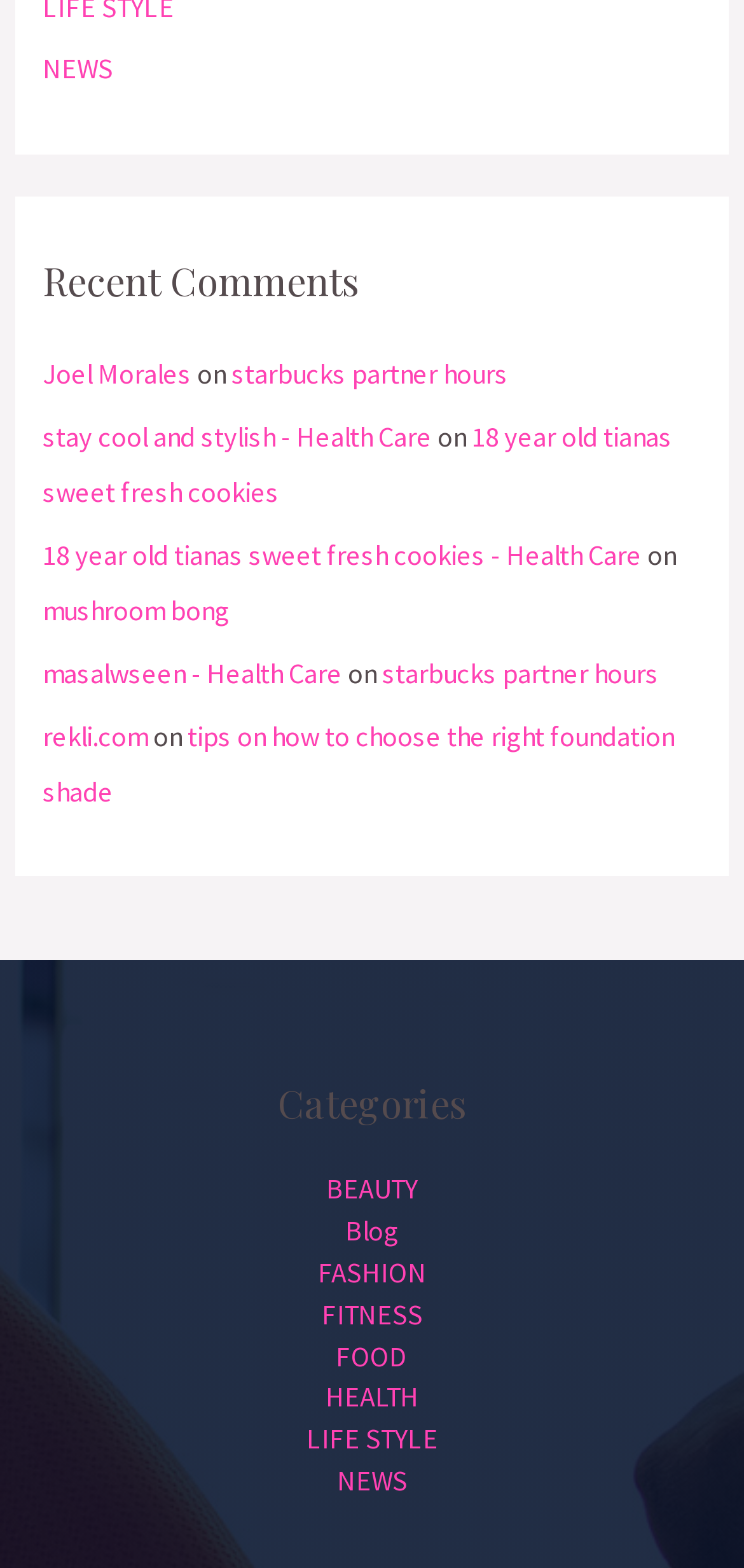Analyze the image and give a detailed response to the question:
How many categories are listed in the footer?

I looked at the complementary section 'Footer Widget 4' and found the navigation section 'Categories' with 7 links: BEAUTY, Blog, FASHION, FITNESS, FOOD, HEALTH, and LIFE STYLE.